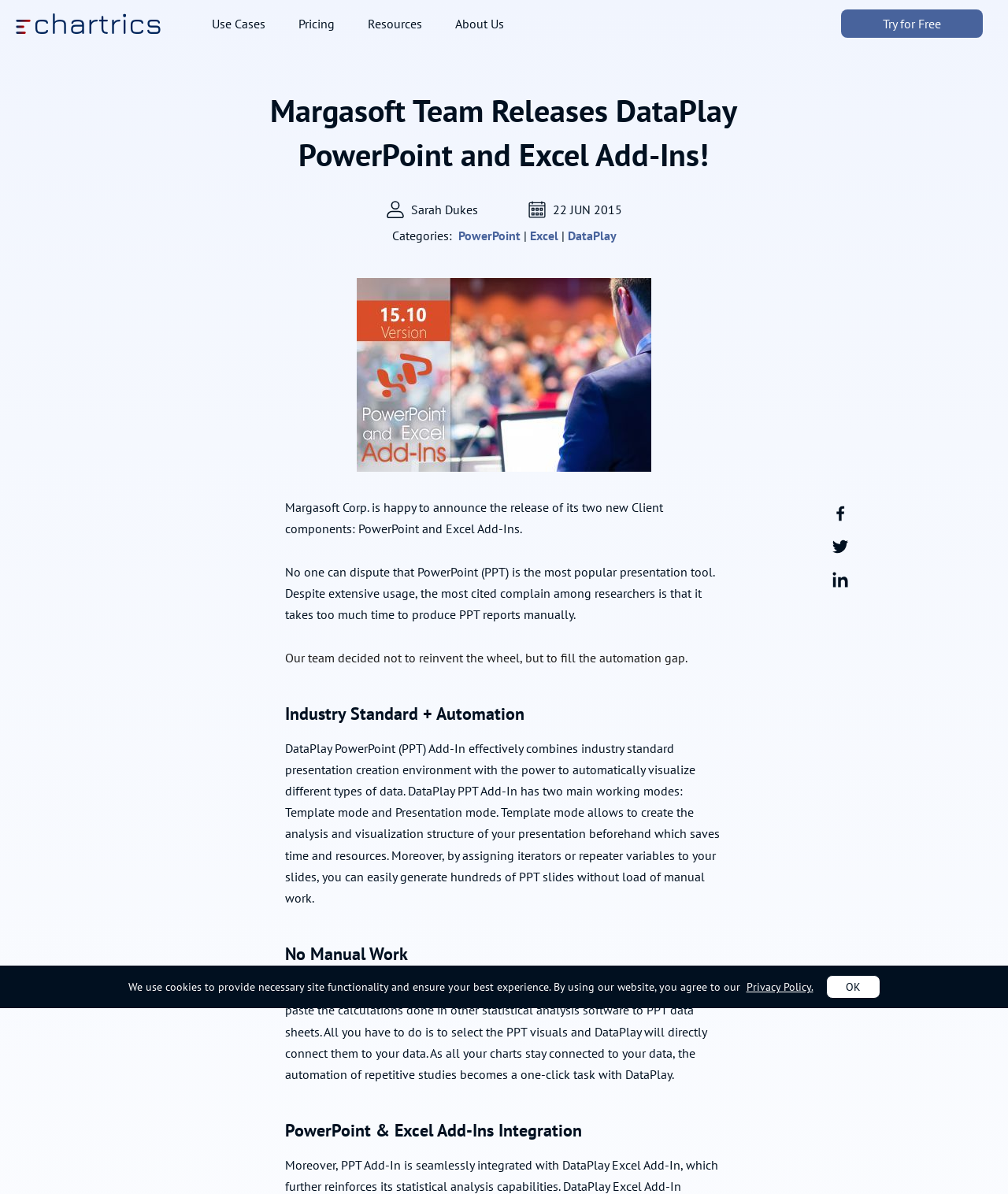Can you specify the bounding box coordinates for the region that should be clicked to fulfill this instruction: "Check the 'Facebook' social media link".

[0.824, 0.422, 0.843, 0.438]